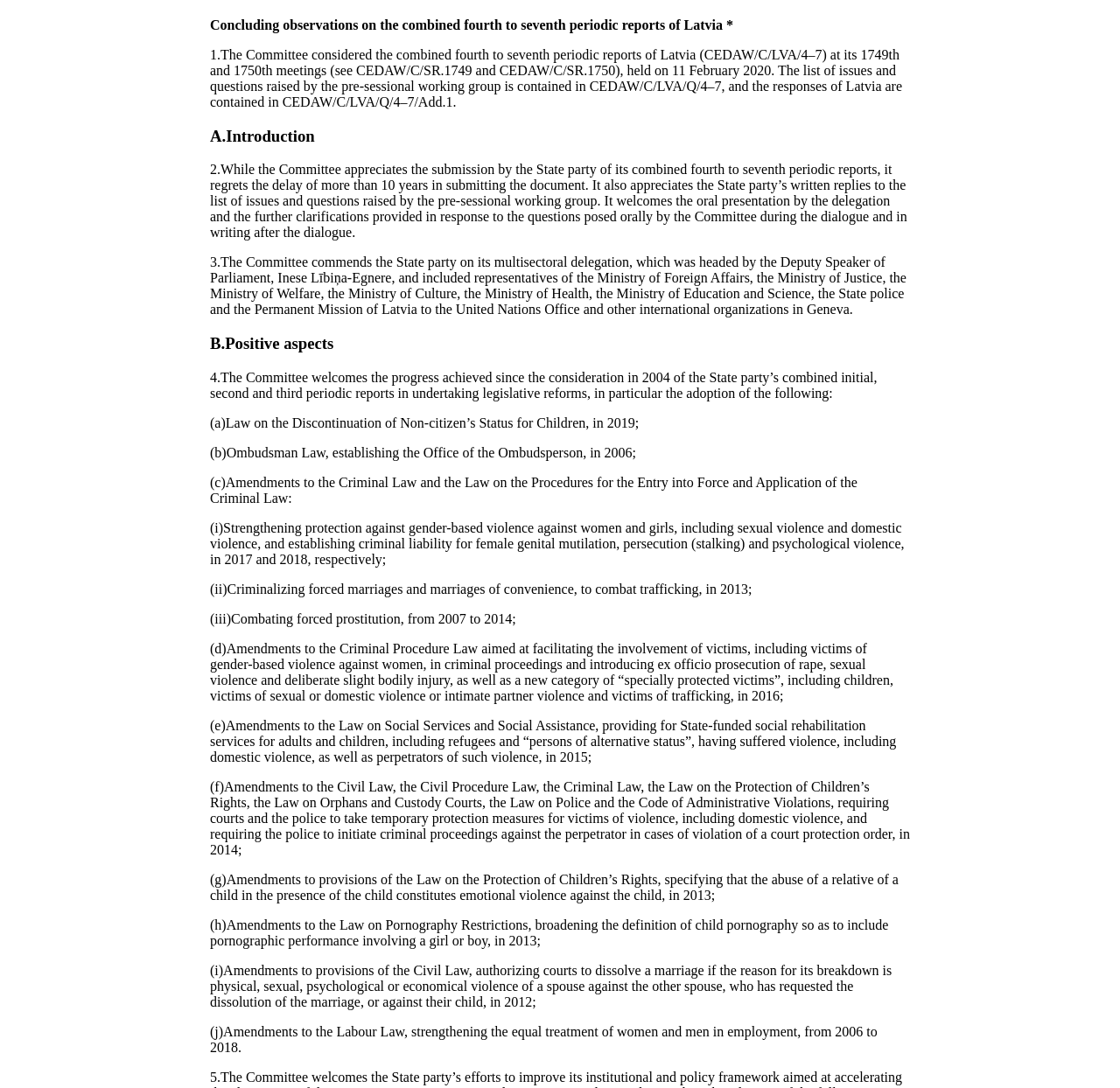When did the Committee consider the report?
Please provide a detailed answer to the question.

The Committee considered the report at its 1749th and 1750th meetings, held on 11 February 2020, as stated in the second paragraph.